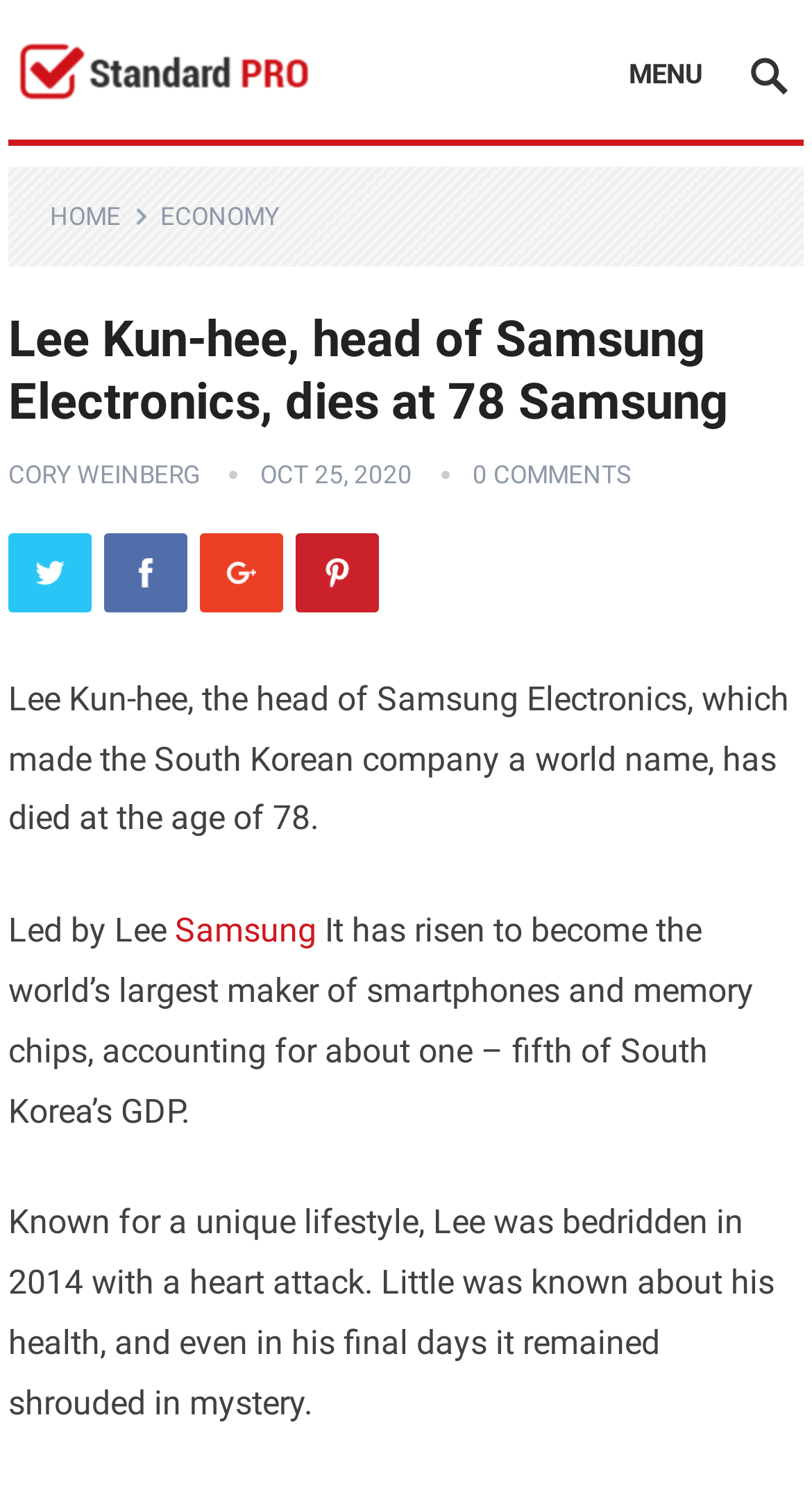Explain the webpage's design and content in an elaborate manner.

The webpage is an article about the death of Lee Kun-hee, the head of Samsung Electronics, at the age of 78. At the top left of the page, there is a link to the homepage. To the right of the link, there is a menu with options such as "HOME" and "ECONOMY". Below the menu, there is a header section that spans the entire width of the page. Within the header, there is a heading that displays the title of the article, followed by a link to the author's name, "CORY WEINBERG", and the date of publication, "OCT 25, 2020". 

On the same line as the date, there is a link to the comments section, which indicates that there are "0 COMMENTS". To the right of the comments link, there are social media links to Twitter, Facebook, Google+, and Pinterest, each accompanied by an icon. 

Below the header section, the article begins with a brief summary of Lee Kun-hee's life, stating that he made Samsung Electronics a world-renowned company. The article then continues with a series of paragraphs that describe Lee's achievements, including leading Samsung to become the world's largest maker of smartphones and memory chips. The article also mentions Lee's unique lifestyle and his health issues, including a heart attack in 2014.